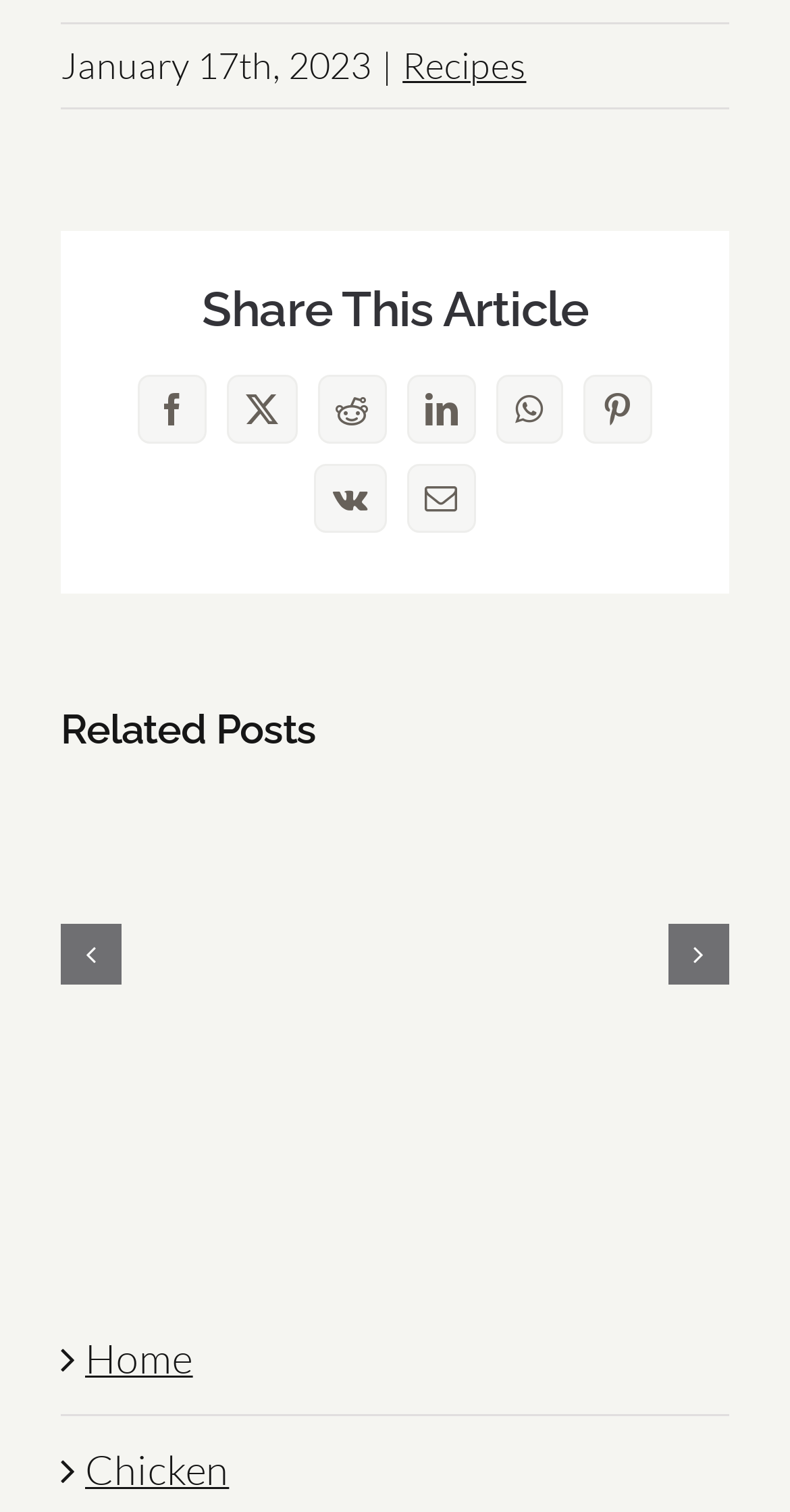What social media platforms can you share this article on?
Please use the visual content to give a single word or phrase answer.

Facebook, Twitter, Reddit, LinkedIn, WhatsApp, Pinterest, Vk, Email